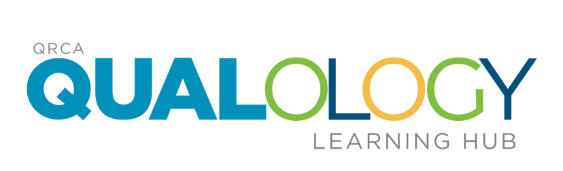What is the purpose of the Qualology learning hub?
Answer the question with a thorough and detailed explanation.

The question asks about the purpose of the Qualology learning hub. According to the caption, the graphic represents a dynamic resource aimed at fostering learning and growth within the qualitative research community. Therefore, the answer is fostering learning and growth.